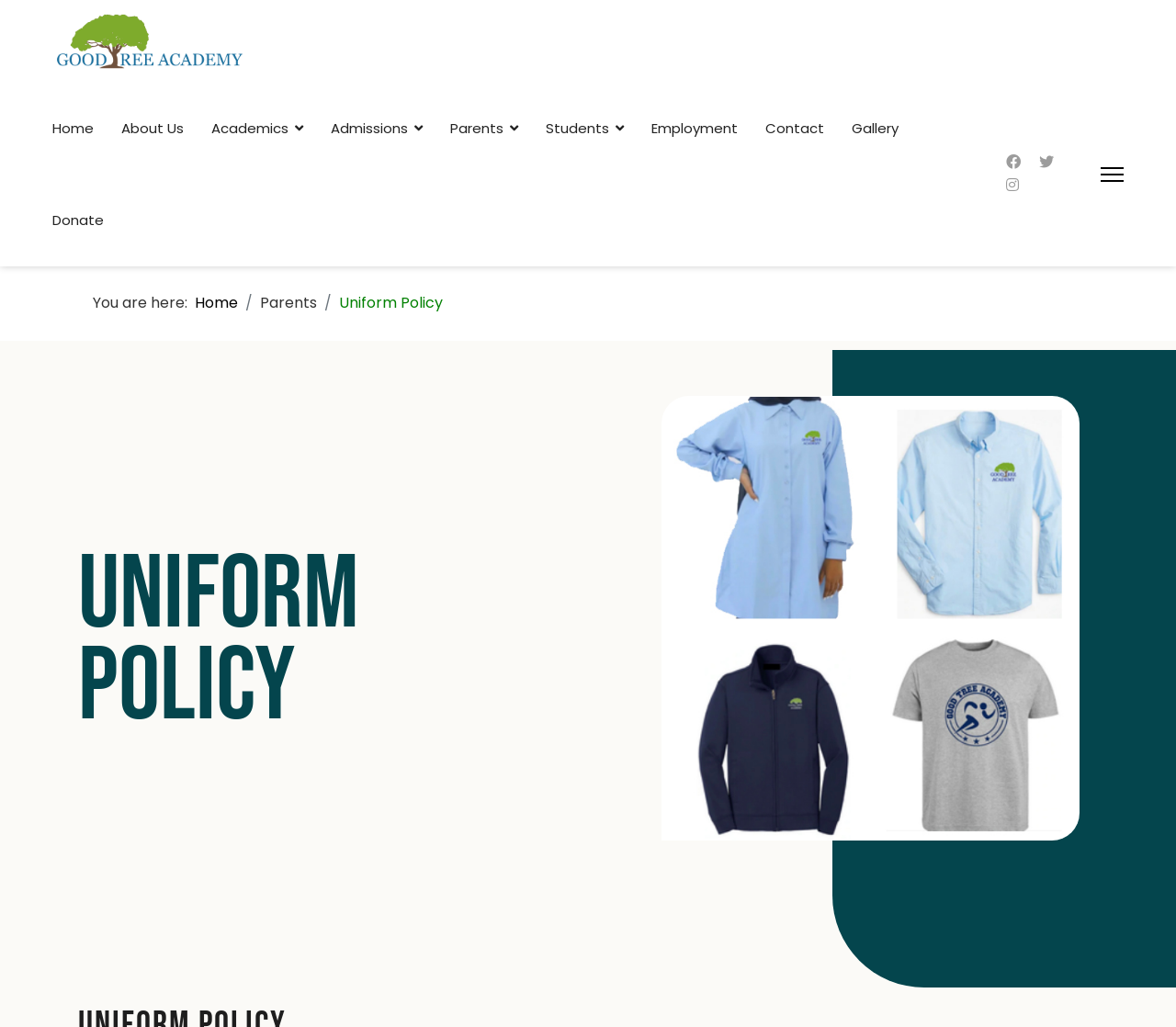Locate the bounding box coordinates of the element you need to click to accomplish the task described by this instruction: "view Interview kits".

None